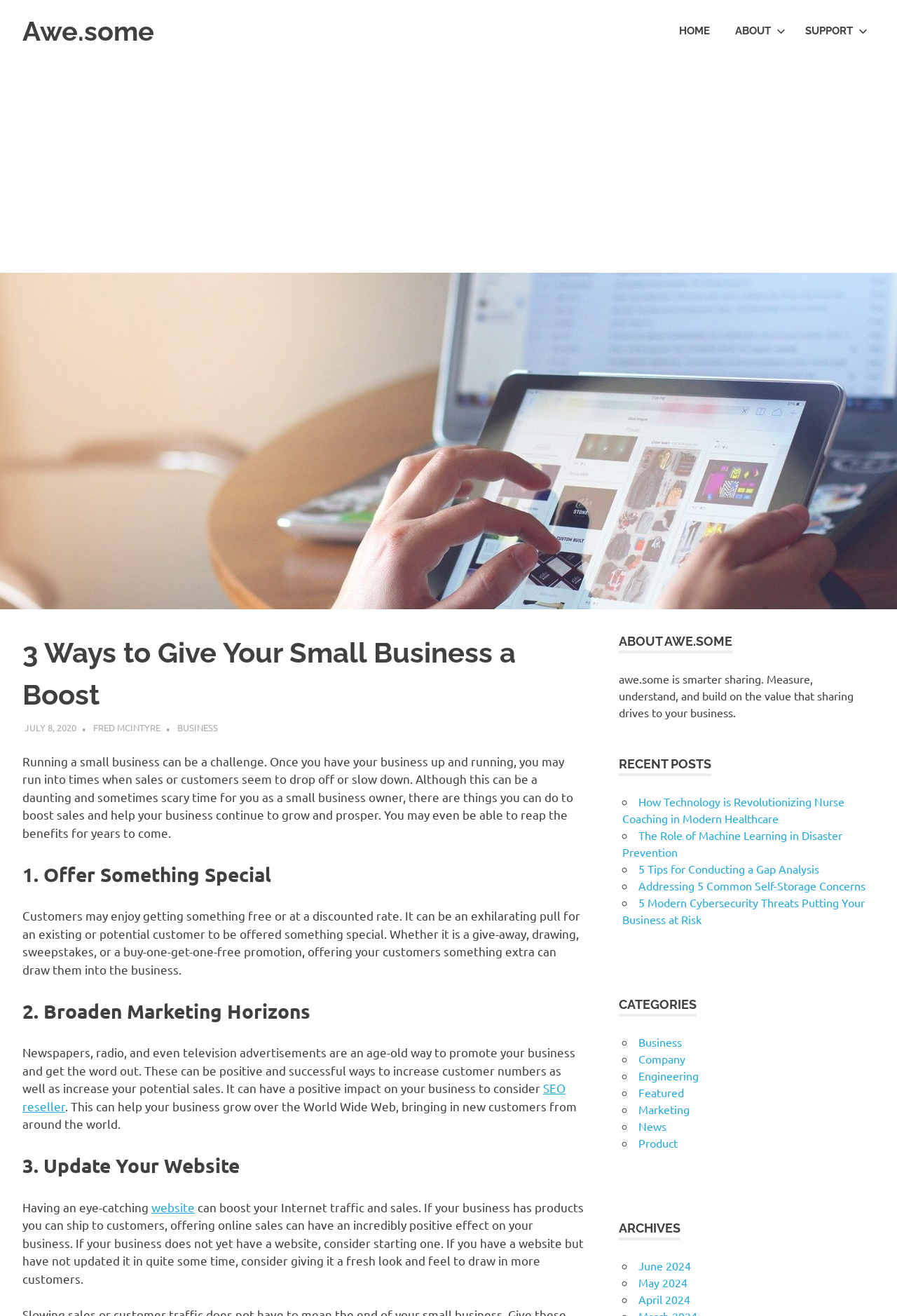Please identify the bounding box coordinates of the element's region that should be clicked to execute the following instruction: "Click on the 'HOME' link". The bounding box coordinates must be four float numbers between 0 and 1, i.e., [left, top, right, bottom].

[0.743, 0.008, 0.805, 0.039]